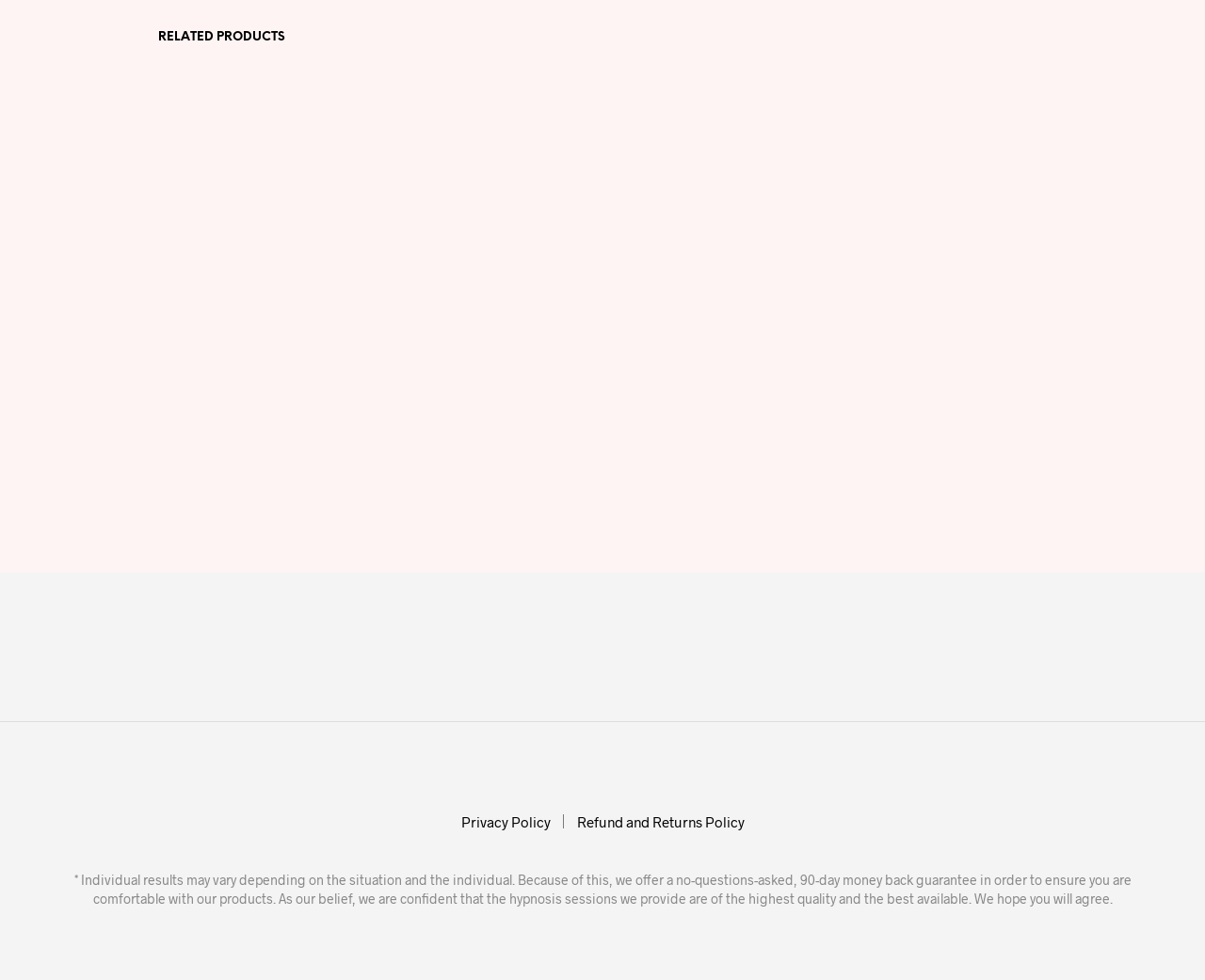What is the price of each hypnosis download?
Based on the image, respond with a single word or phrase.

$14.95